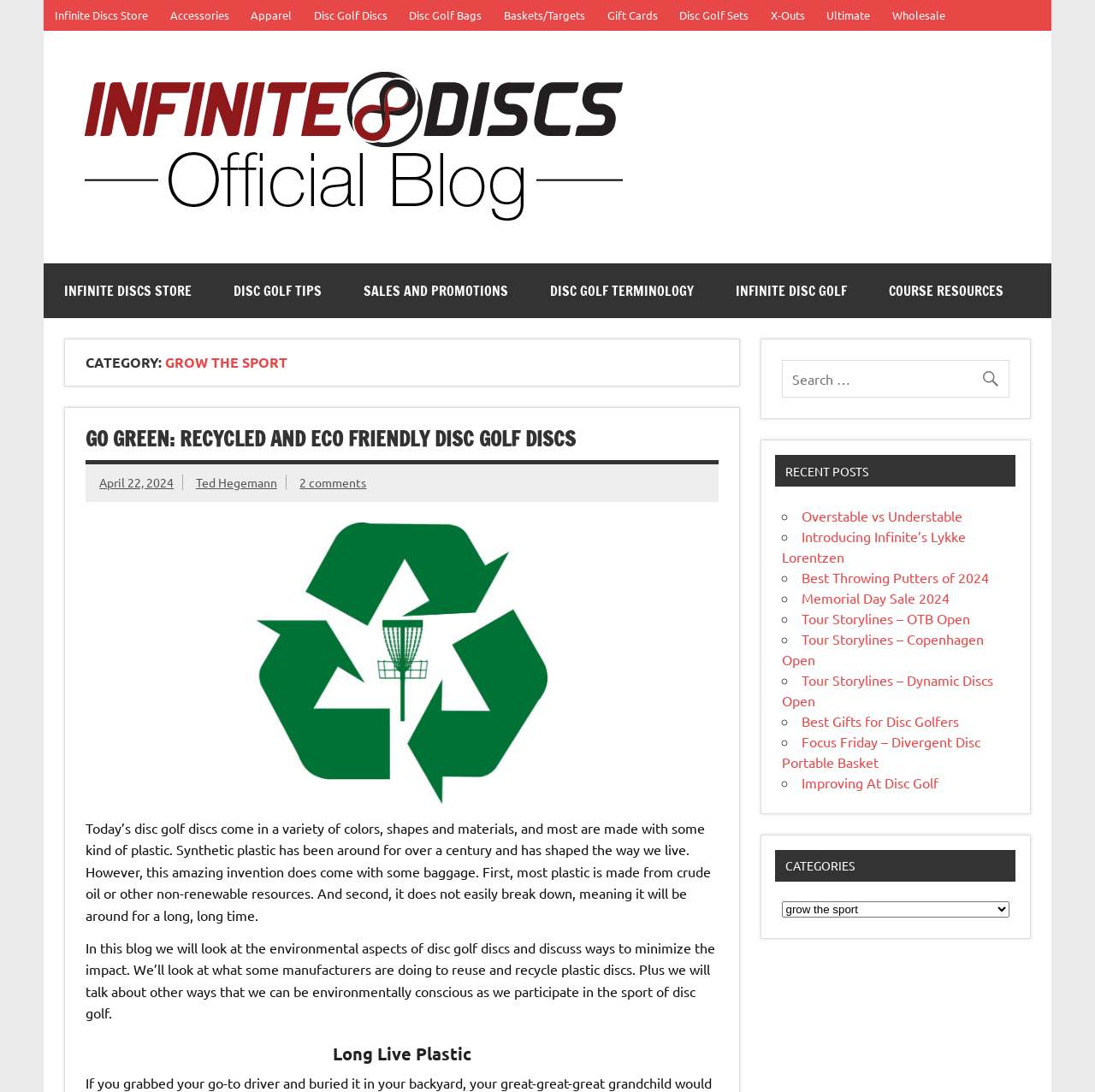Determine the bounding box for the HTML element described here: "Infinite Discs Store". The coordinates should be given as [left, top, right, bottom] with each number being a float between 0 and 1.

[0.04, 0.241, 0.194, 0.291]